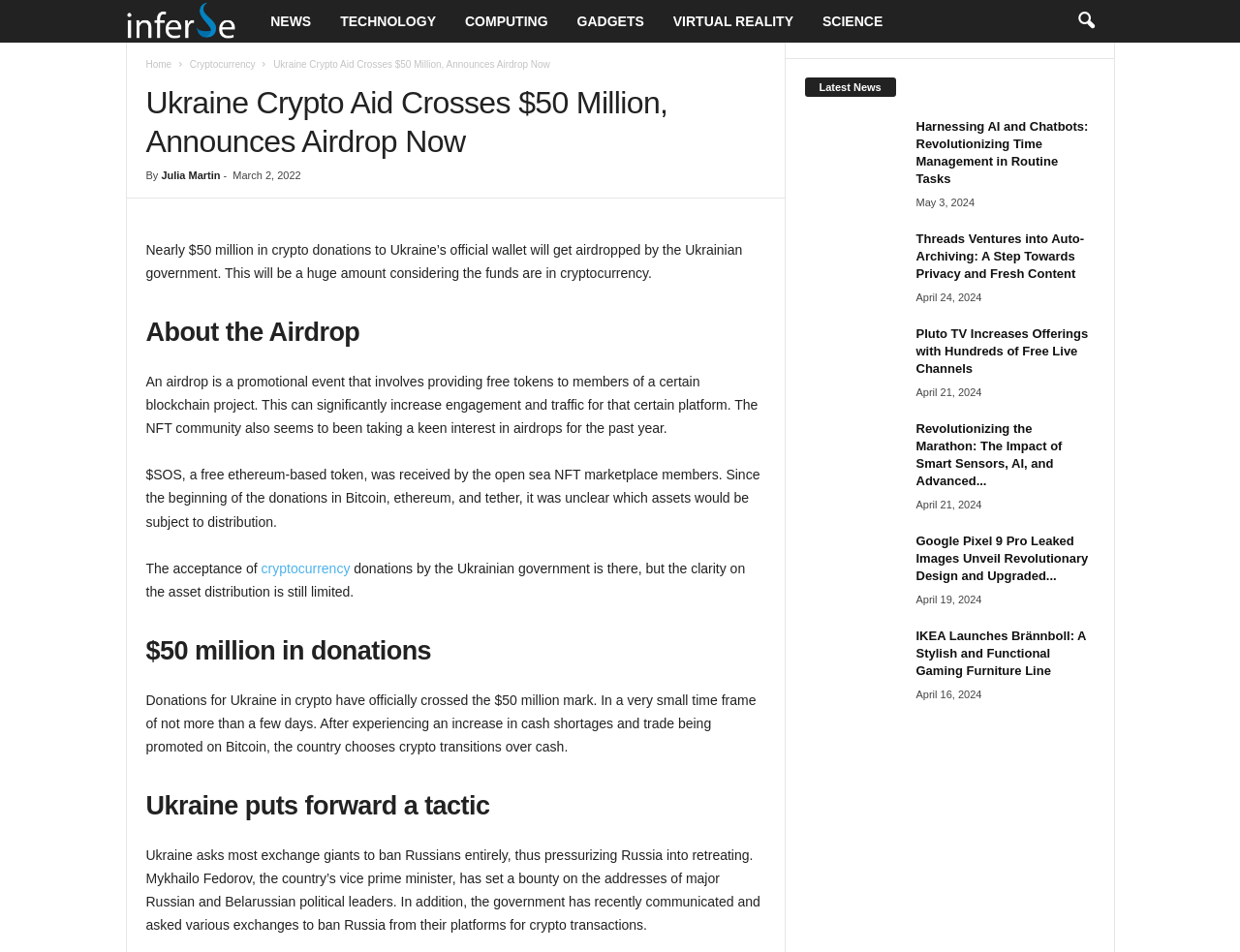Show the bounding box coordinates of the element that should be clicked to complete the task: "Learn more about 'Ukraine Crypto Aid'".

[0.118, 0.062, 0.206, 0.073]